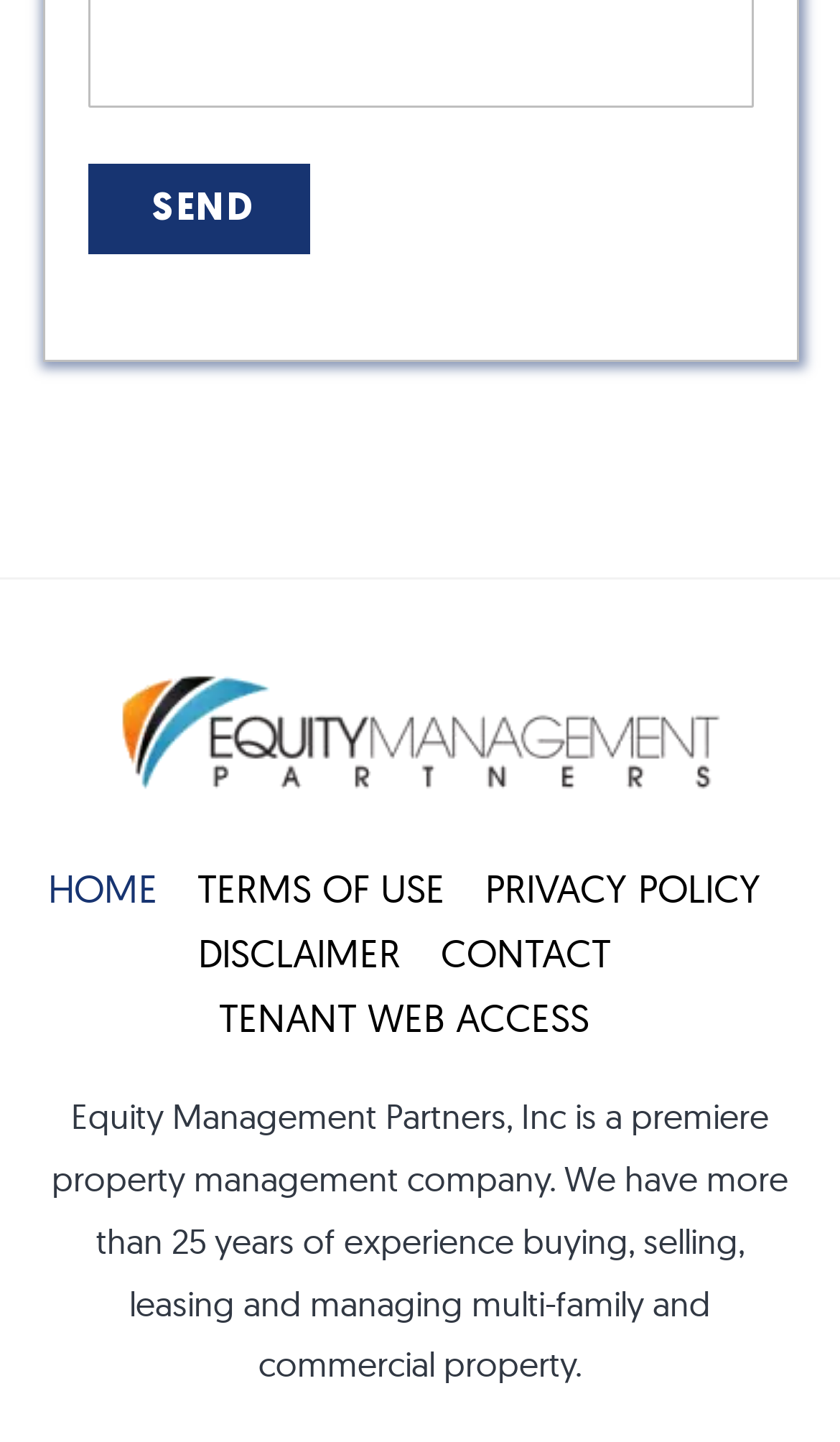Pinpoint the bounding box coordinates of the element to be clicked to execute the instruction: "go to HOME page".

[0.057, 0.599, 0.188, 0.634]